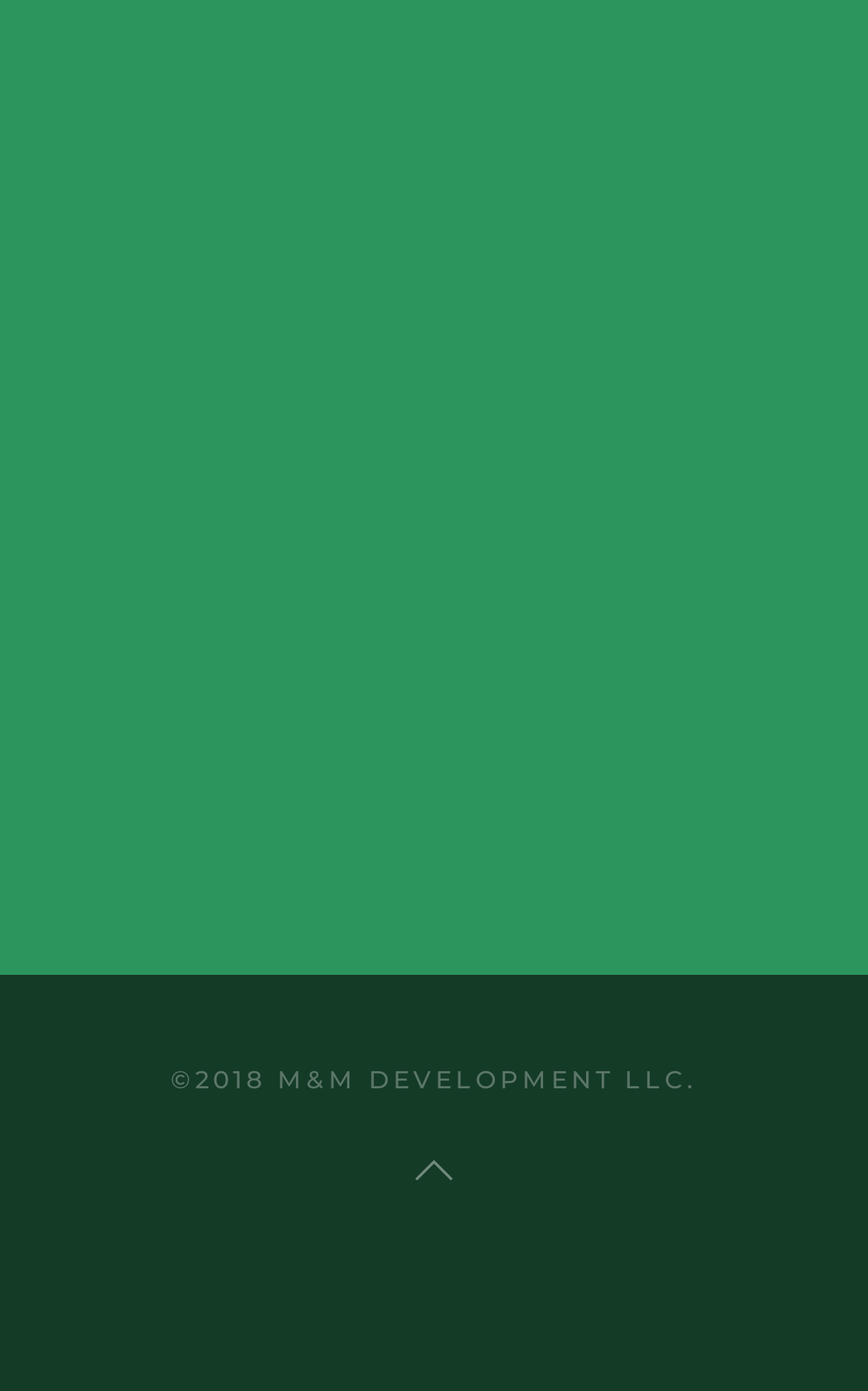Bounding box coordinates must be specified in the format (top-left x, top-left y, bottom-right x, bottom-right y). All values should be floating point numbers between 0 and 1. What are the bounding box coordinates of the UI element described as: Home

[0.155, 0.106, 0.463, 0.18]